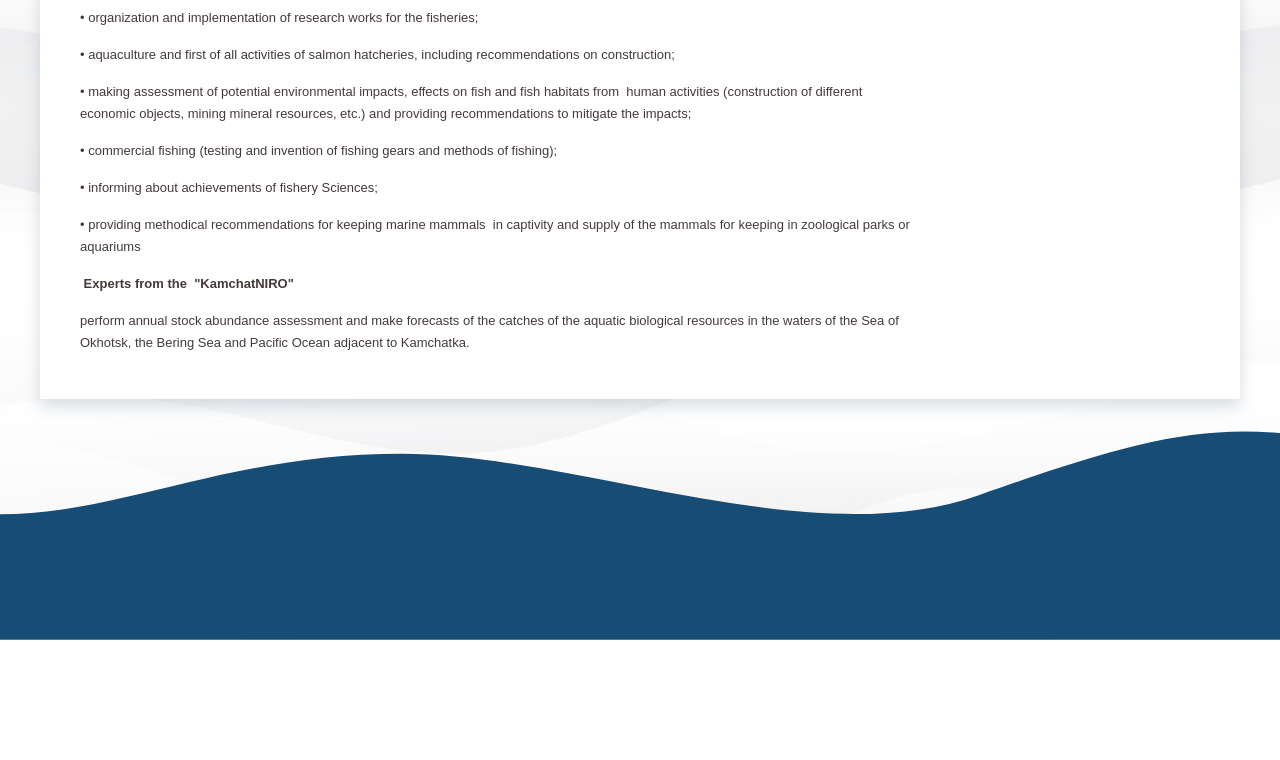Extract the bounding box coordinates for the HTML element that matches this description: "Digital-agency «Space crabs»". The coordinates should be four float numbers between 0 and 1, i.e., [left, top, right, bottom].

[0.041, 0.92, 0.176, 0.939]